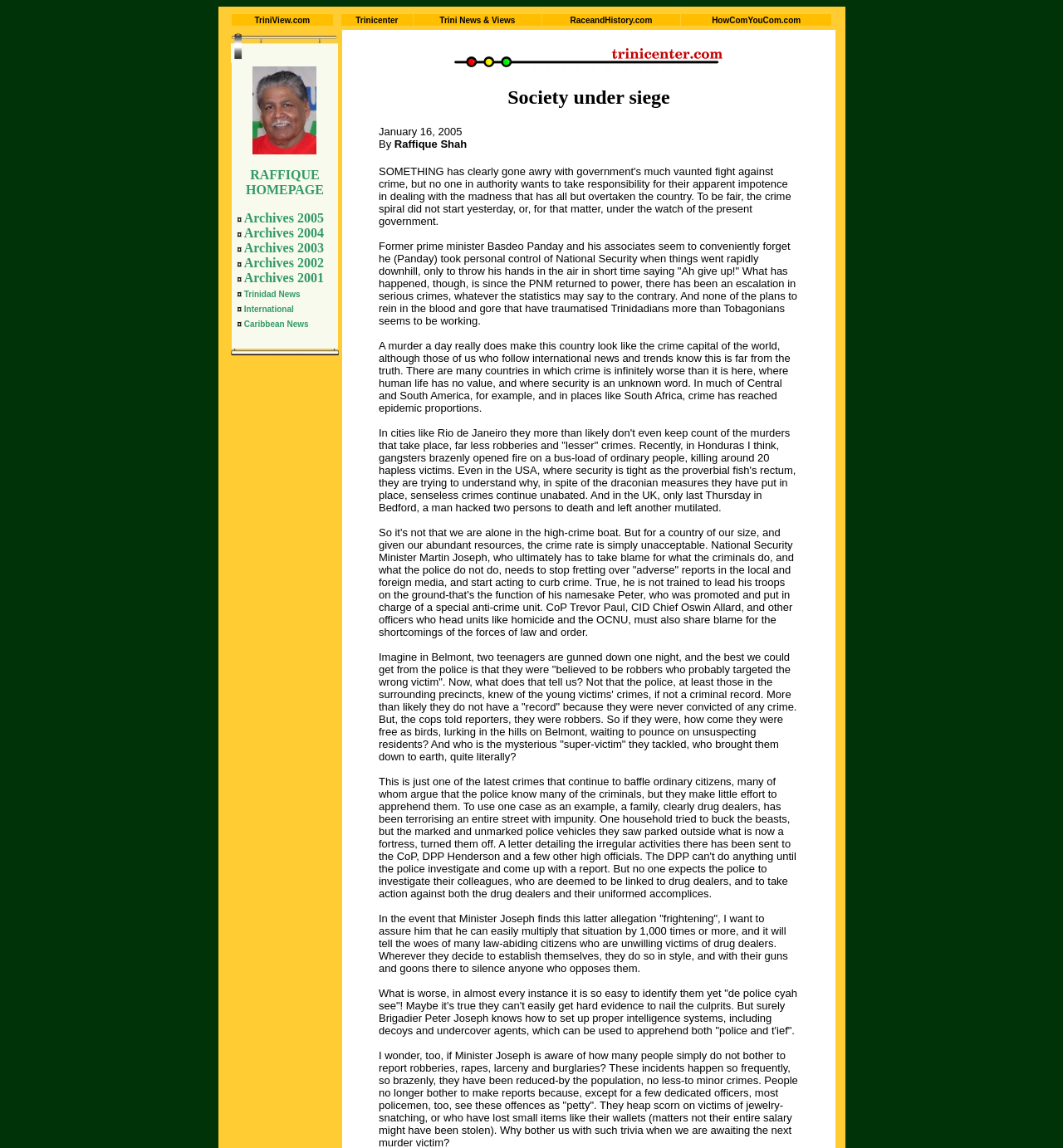Give a detailed account of the webpage.

The webpage is an opinion article titled "Society under siege" by Raffique Shah. At the top, there is a header section with a logo and a navigation menu containing links to other websites, including TriniView.com, Trinicenter, Trini News & Views, RaceandHistory.com, and HowComYouCom.com. Below the header, there is a section with a heading "Raffique Shah" and a subheading "Archives" with links to archives from 2001 to 2005.

The main article is divided into several paragraphs, with the first paragraph discussing the escalation of serious crimes in Trinidad and Tobago despite the government's efforts to rein in the problem. The author argues that the country's crime rate is unacceptable given its size and resources.

The article continues with comparisons to other countries with high crime rates, such as Central and South America, South Africa, and the USA. The author notes that even in countries with strict security measures, senseless crimes continue to occur.

The author then shifts focus to the National Security Minister, Martin Joseph, and the police force, criticizing their inability to curb crime and their tendency to blame the media for "adverse" reports. The article also mentions the lack of effective intelligence systems to apprehend criminals.

Throughout the article, there are several images, including a photo of Raffique Shah and a logo for trinicenter.com. The layout is organized, with clear headings and concise text, making it easy to follow the author's argument.